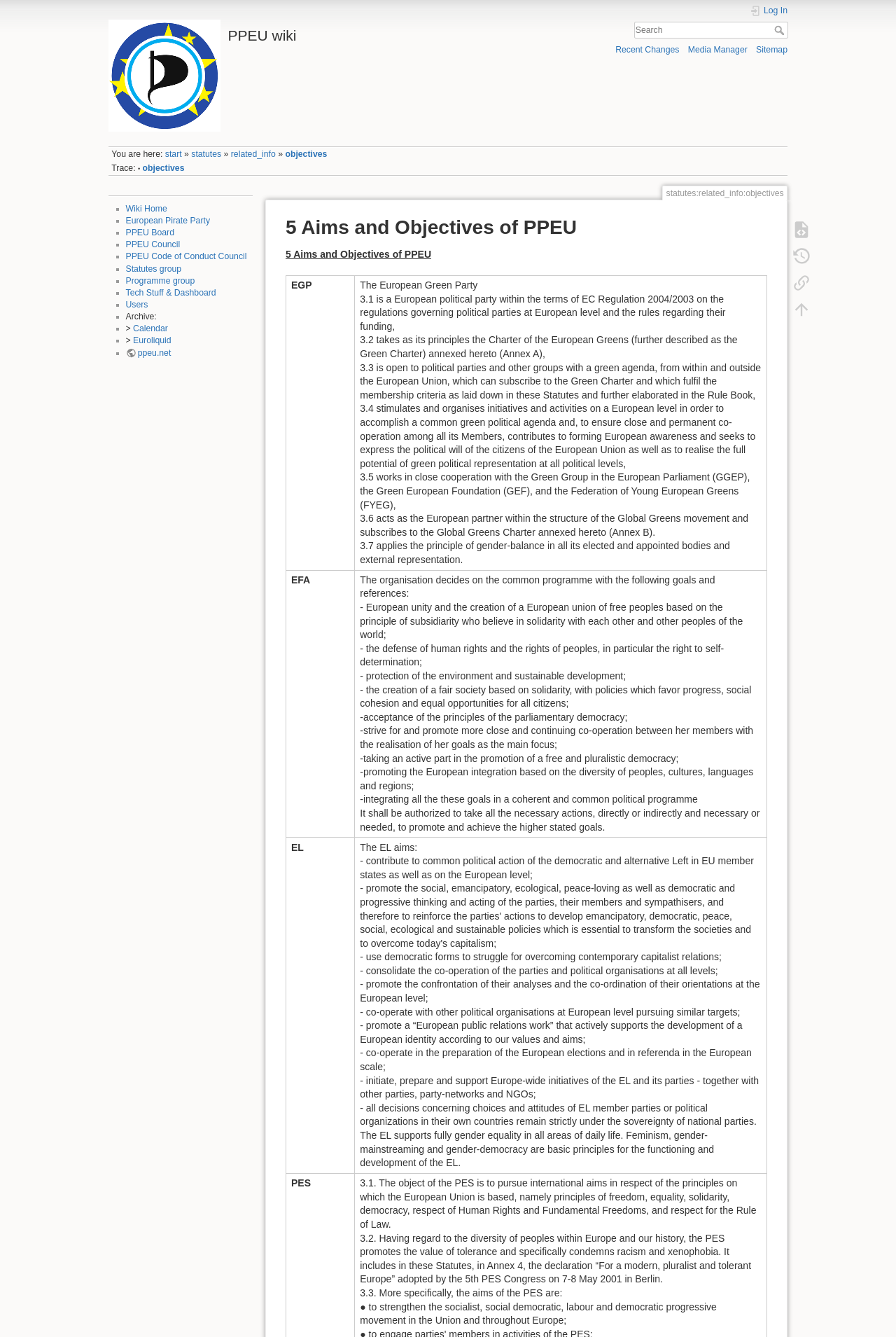What is the last goal of the EL?
Analyze the image and provide a thorough answer to the question.

I looked at the last goal of the EL, which is a child element of the gridcell with the text 'EL', and found the corresponding goal.